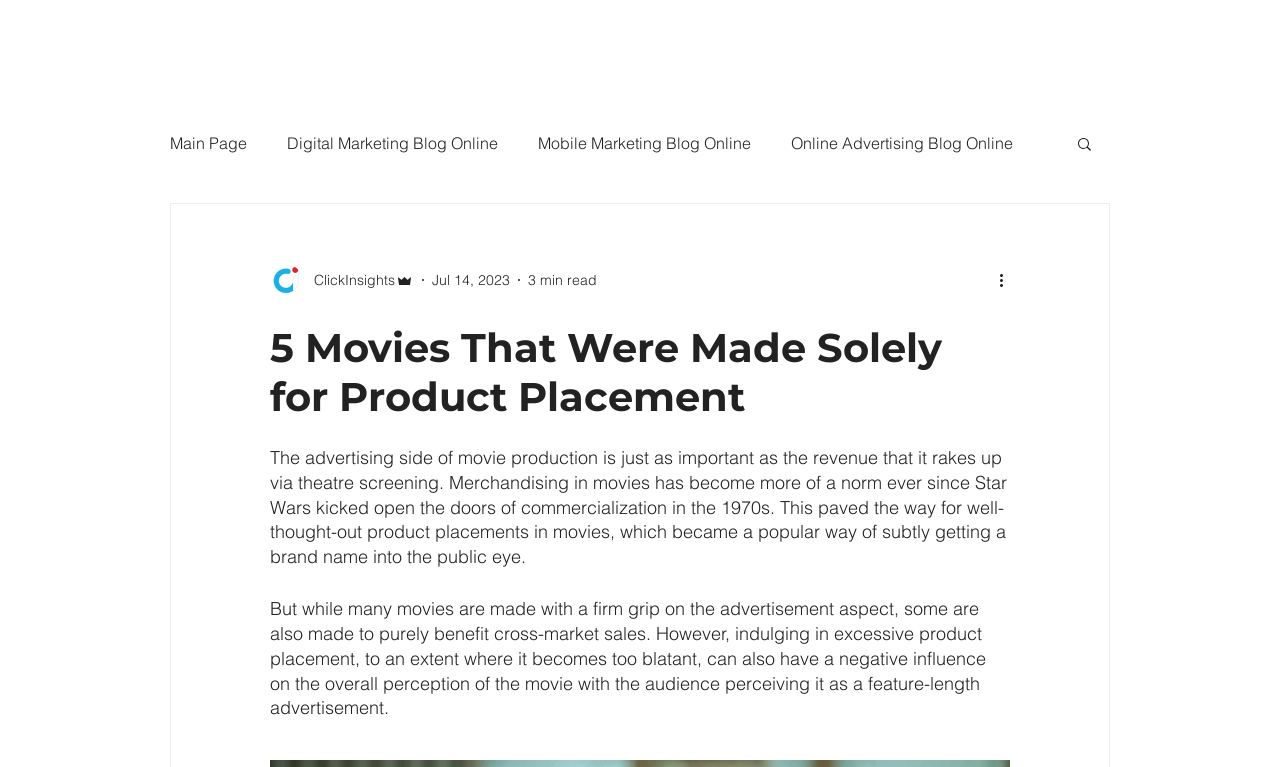Could you highlight the region that needs to be clicked to execute the instruction: "Click on the 'Home' link"?

[0.398, 0.052, 0.467, 0.093]